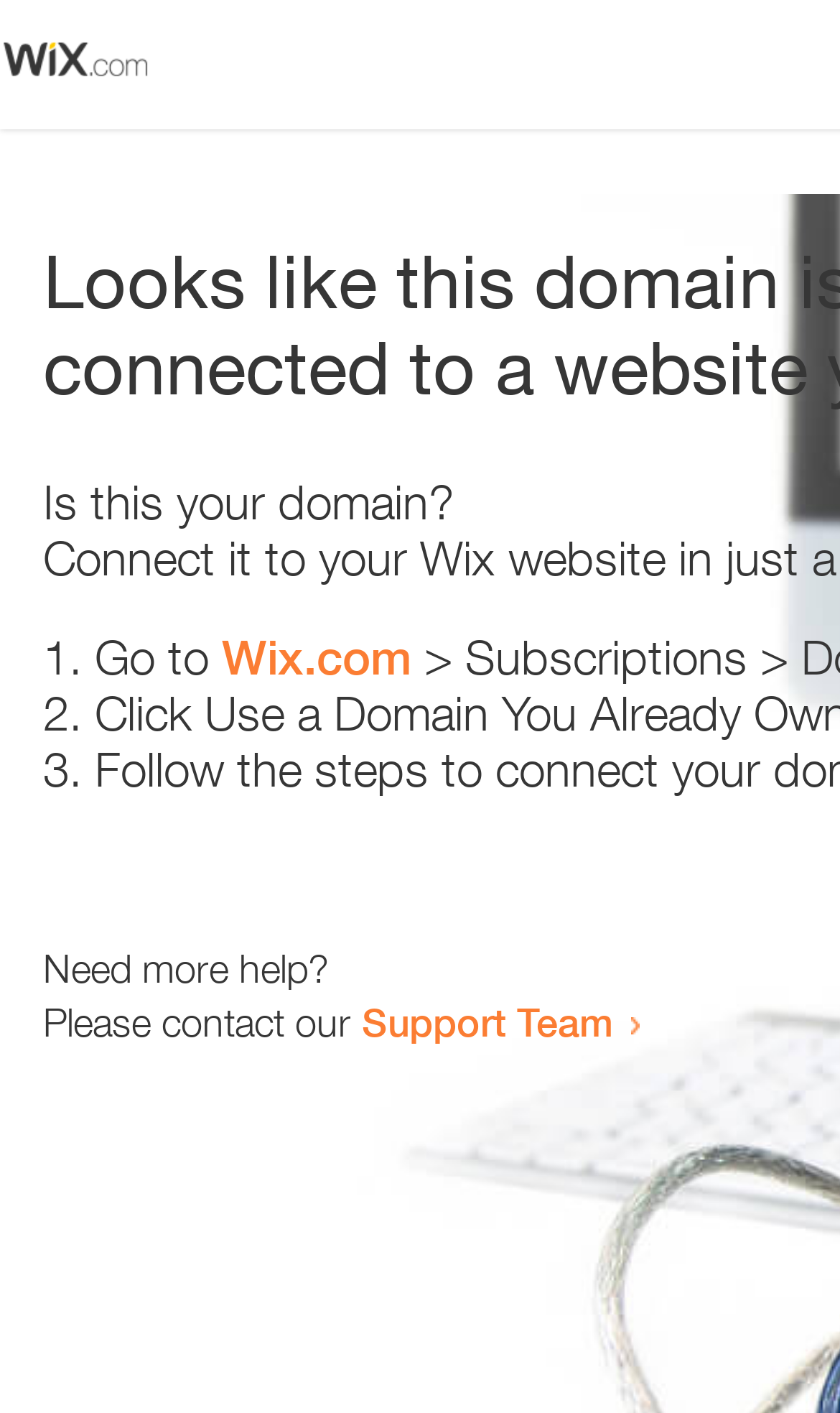Use a single word or phrase to answer this question: 
Is the support team contact information a link?

Yes